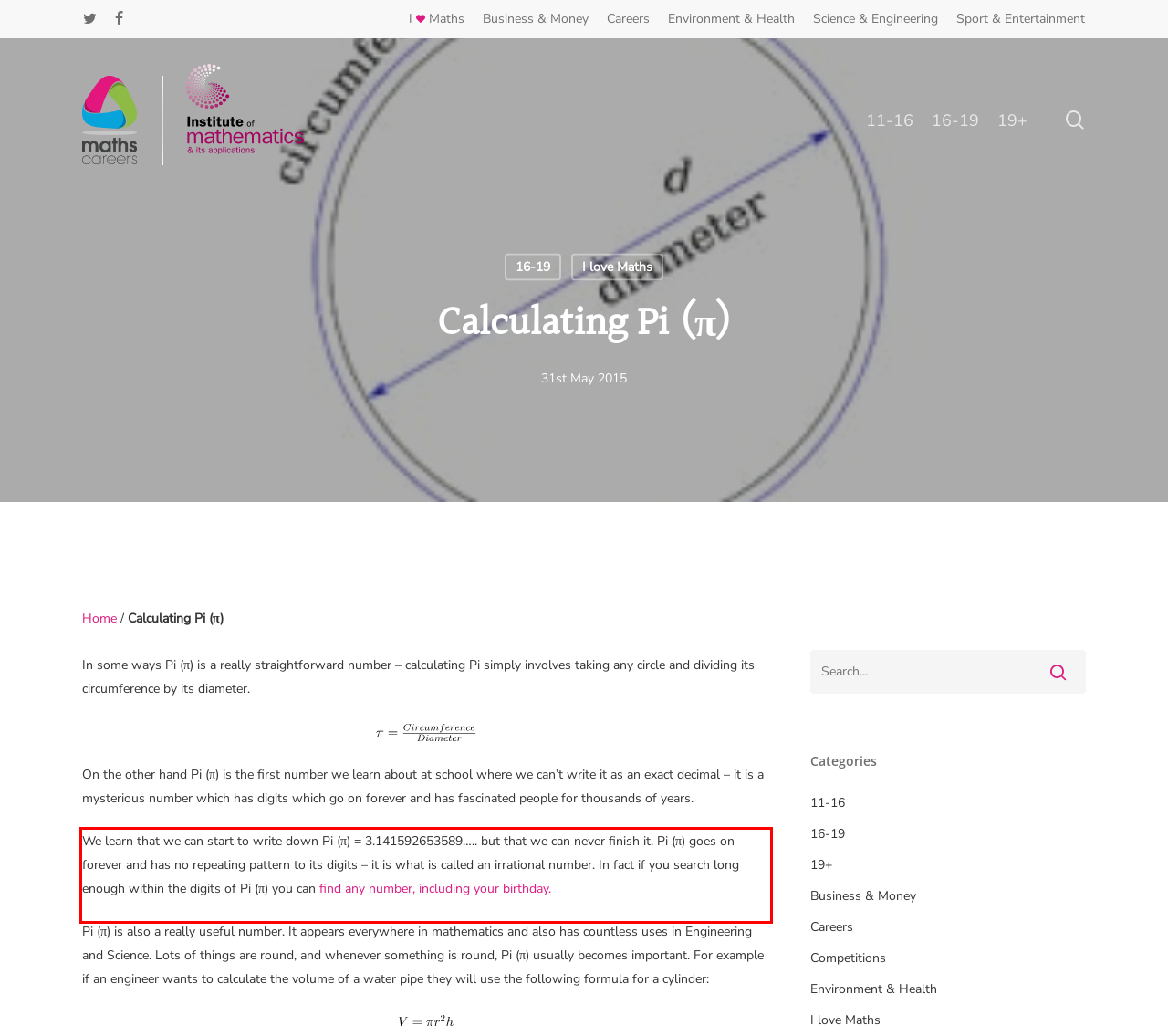Given a webpage screenshot, locate the red bounding box and extract the text content found inside it.

We learn that we can start to write down Pi (π) = 3.141592653589….. but that we can never finish it. Pi (π) goes on forever and has no repeating pattern to its digits – it is what is called an irrational number. In fact if you search long enough within the digits of Pi (π) you can find any number, including your birthday.